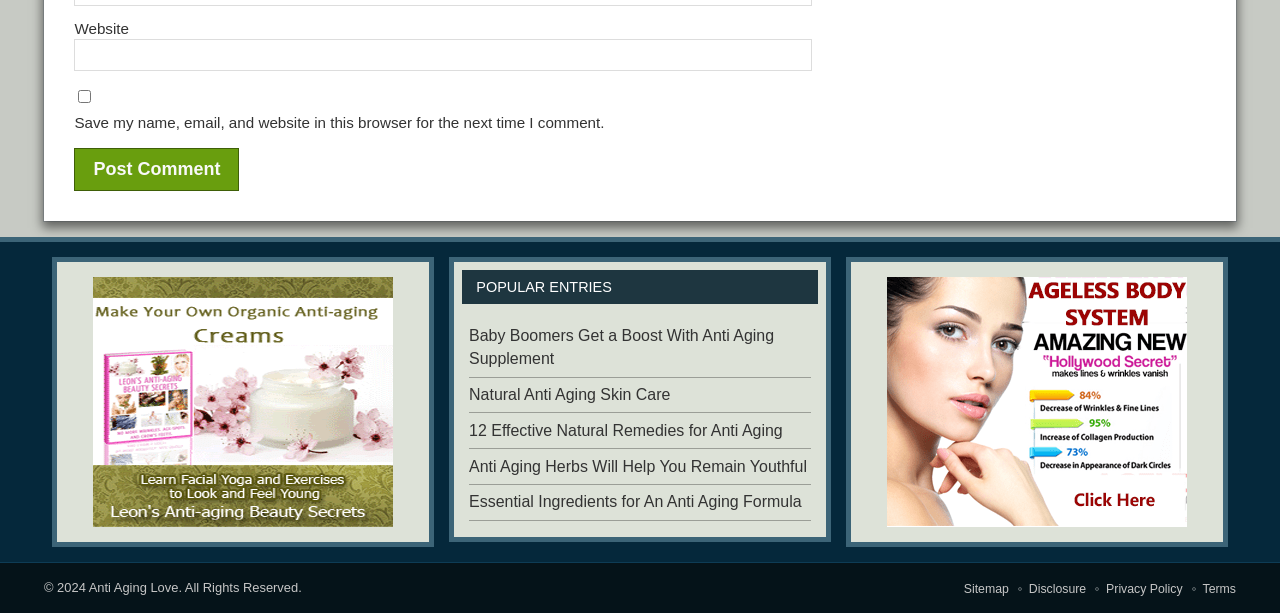Please identify the bounding box coordinates of the clickable area that will allow you to execute the instruction: "Enter website".

[0.058, 0.064, 0.635, 0.117]